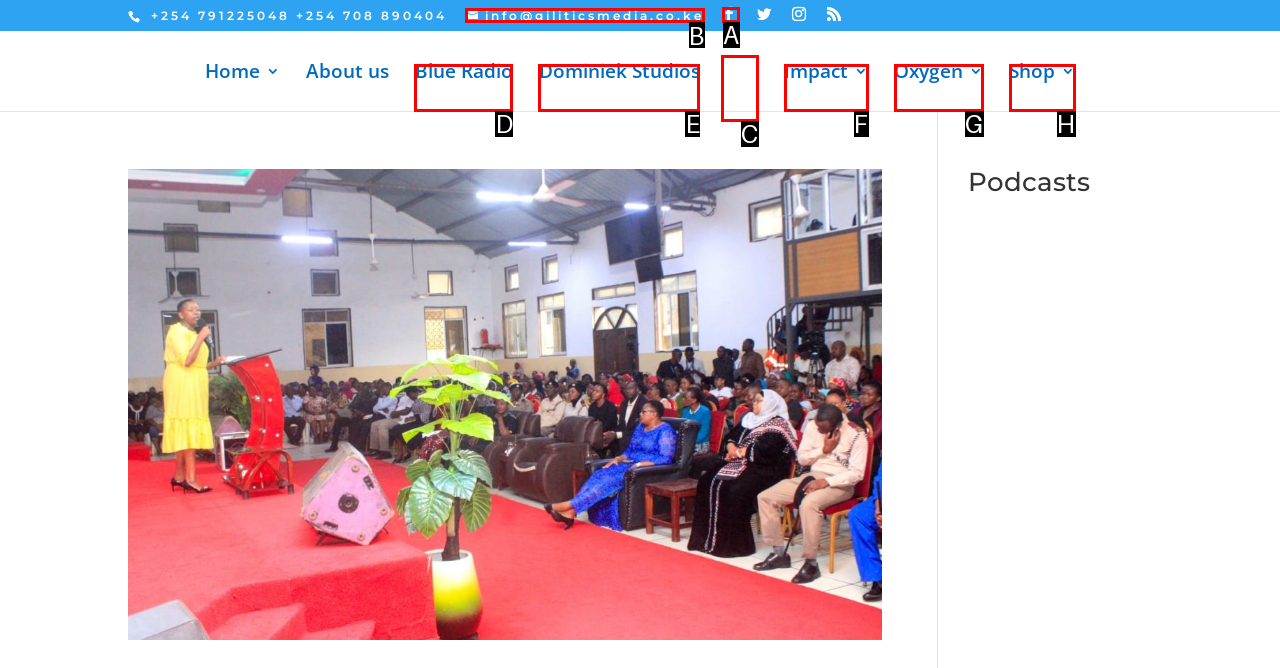Determine the HTML element to click for the instruction: go to info page.
Answer with the letter corresponding to the correct choice from the provided options.

B